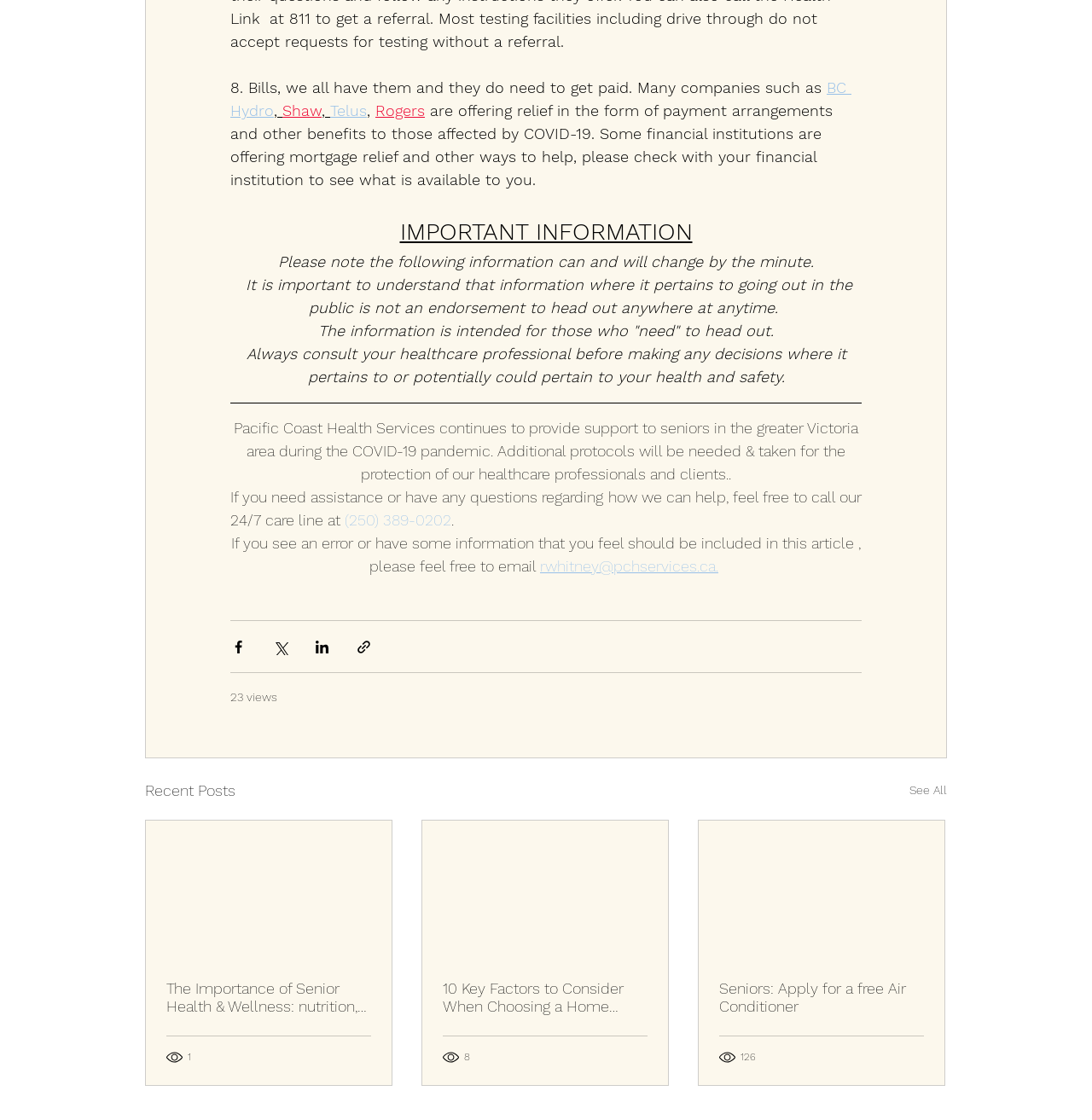Identify the bounding box coordinates of the area that should be clicked in order to complete the given instruction: "Call the 24/7 care line at (250) 389-0202". The bounding box coordinates should be four float numbers between 0 and 1, i.e., [left, top, right, bottom].

[0.316, 0.456, 0.413, 0.472]